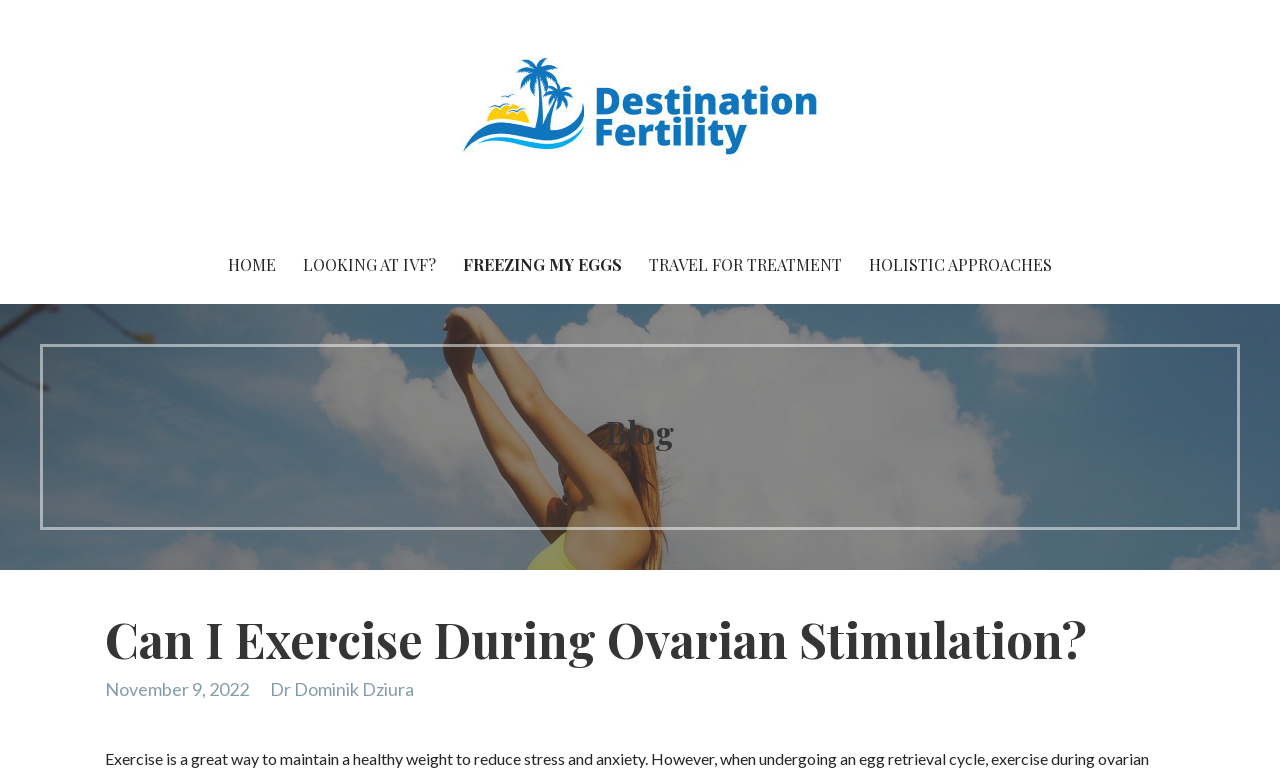Generate a thorough caption detailing the webpage content.

The webpage is about fertility and IVF treatments, specifically discussing exercises allowed during ovarian stimulation. At the top left, there is a logo of "Destination Fertility" accompanied by a link to the same. Below the logo, there is a tagline "Look into IVF abroad". 

To the right of the logo, there is a navigation menu with five links: "HOME", "LOOKING AT IVF?", "FREEZING MY EGGS", "TRAVEL FOR TREATMENT", and "HOLISTIC APPROACHES". 

Below the navigation menu, there is a section dedicated to the blog. The blog title "Blog" is prominently displayed, followed by a subheading "Can I Exercise During Ovarian Stimulation?" which is the main topic of the webpage. The date "November 9, 2022" is mentioned below the subheading, indicating when the blog post was published. The author of the blog post, "Dr Dominik Dziura", is credited at the bottom of this section.